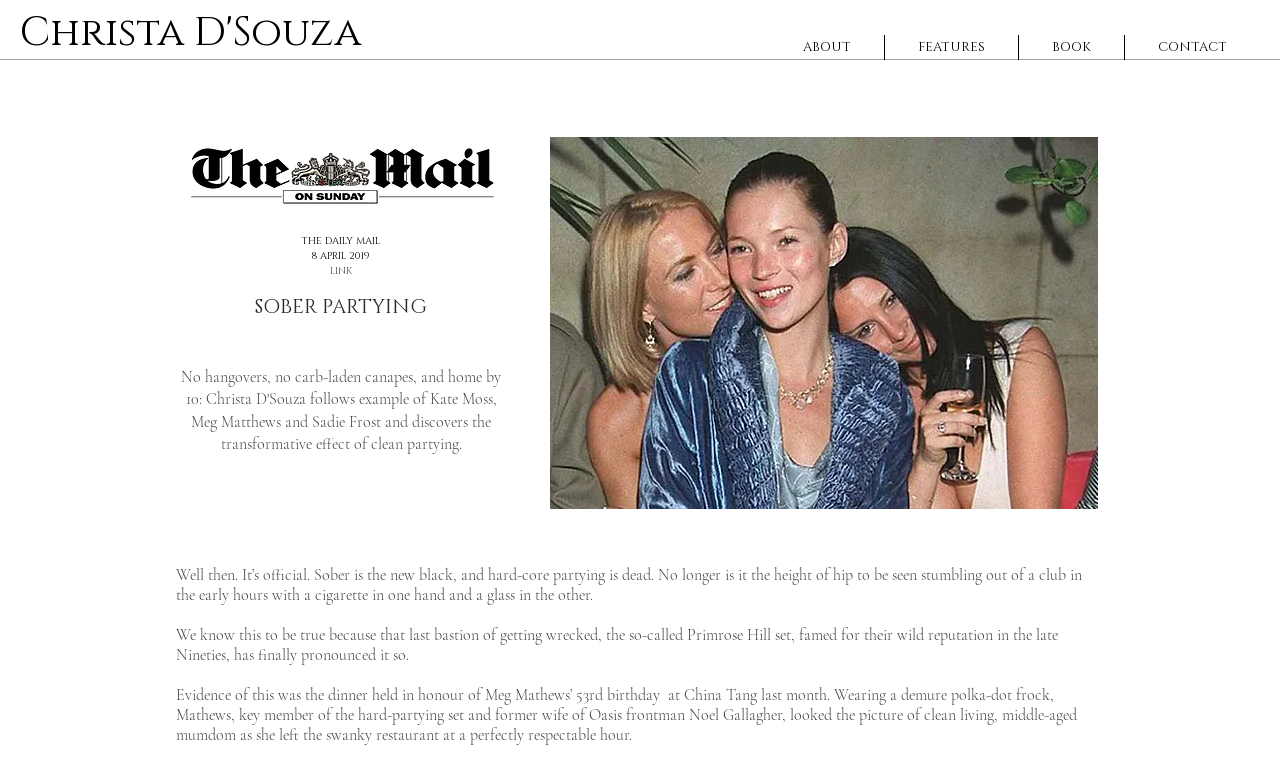Use a single word or phrase to answer the question:
What is the name of the restaurant mentioned in the article?

China Tang